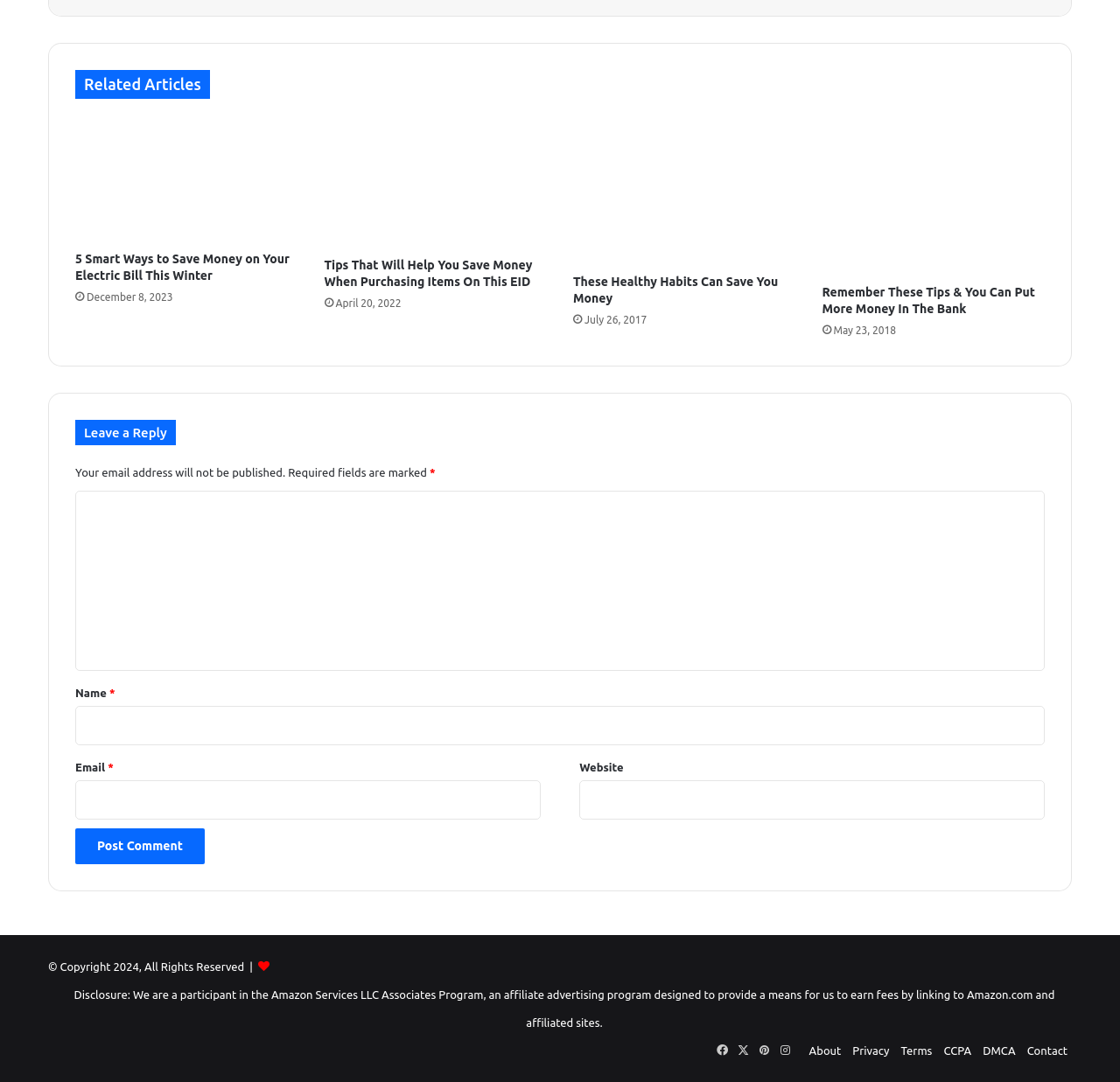What social media platforms are available?
Refer to the image and give a detailed answer to the query.

The social media platforms available are Facebook, Pinterest, and Instagram, which are represented by their respective icons and can be accessed by clicking on them.